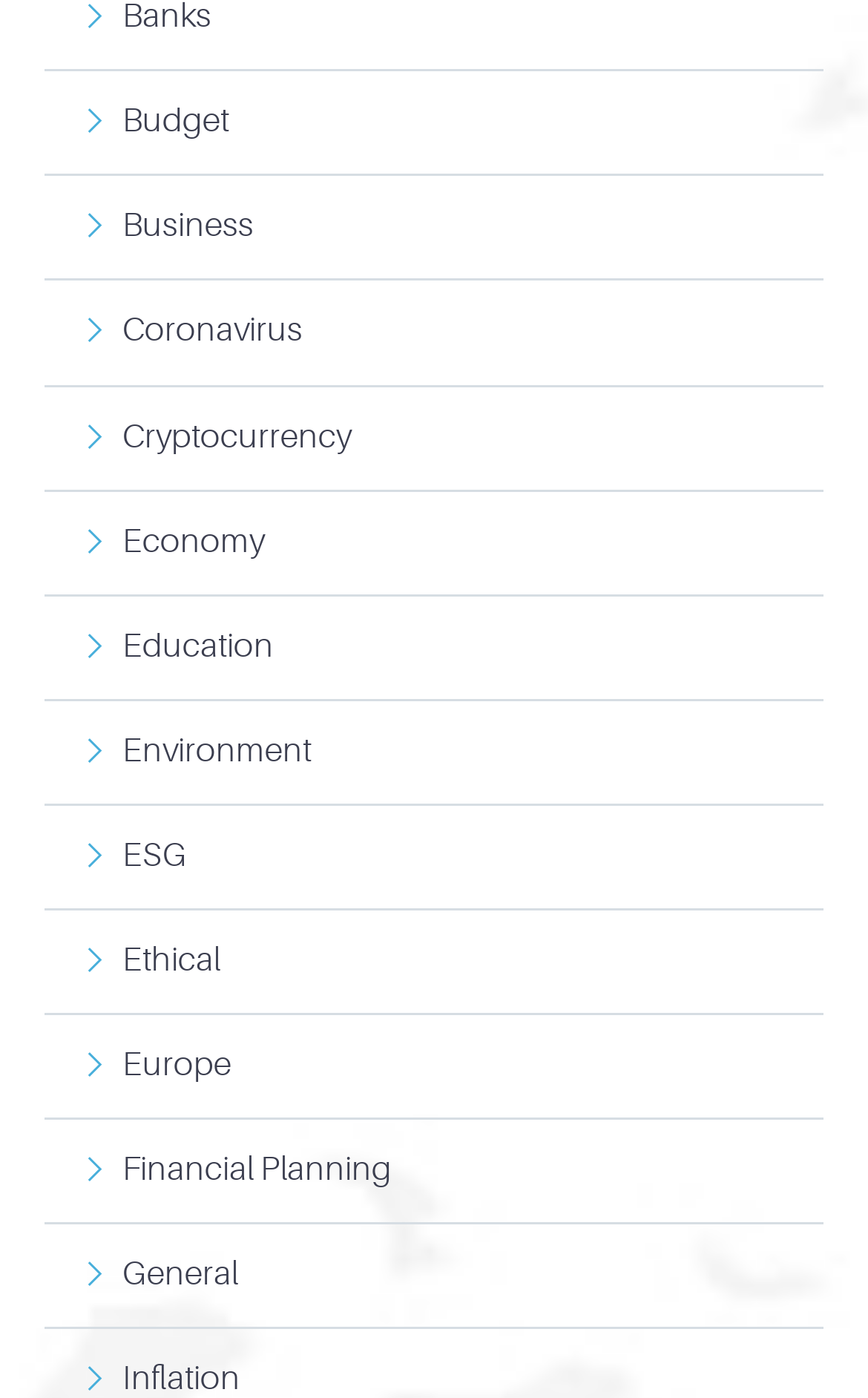Answer succinctly with a single word or phrase:
Are the links on the webpage organized alphabetically?

Yes